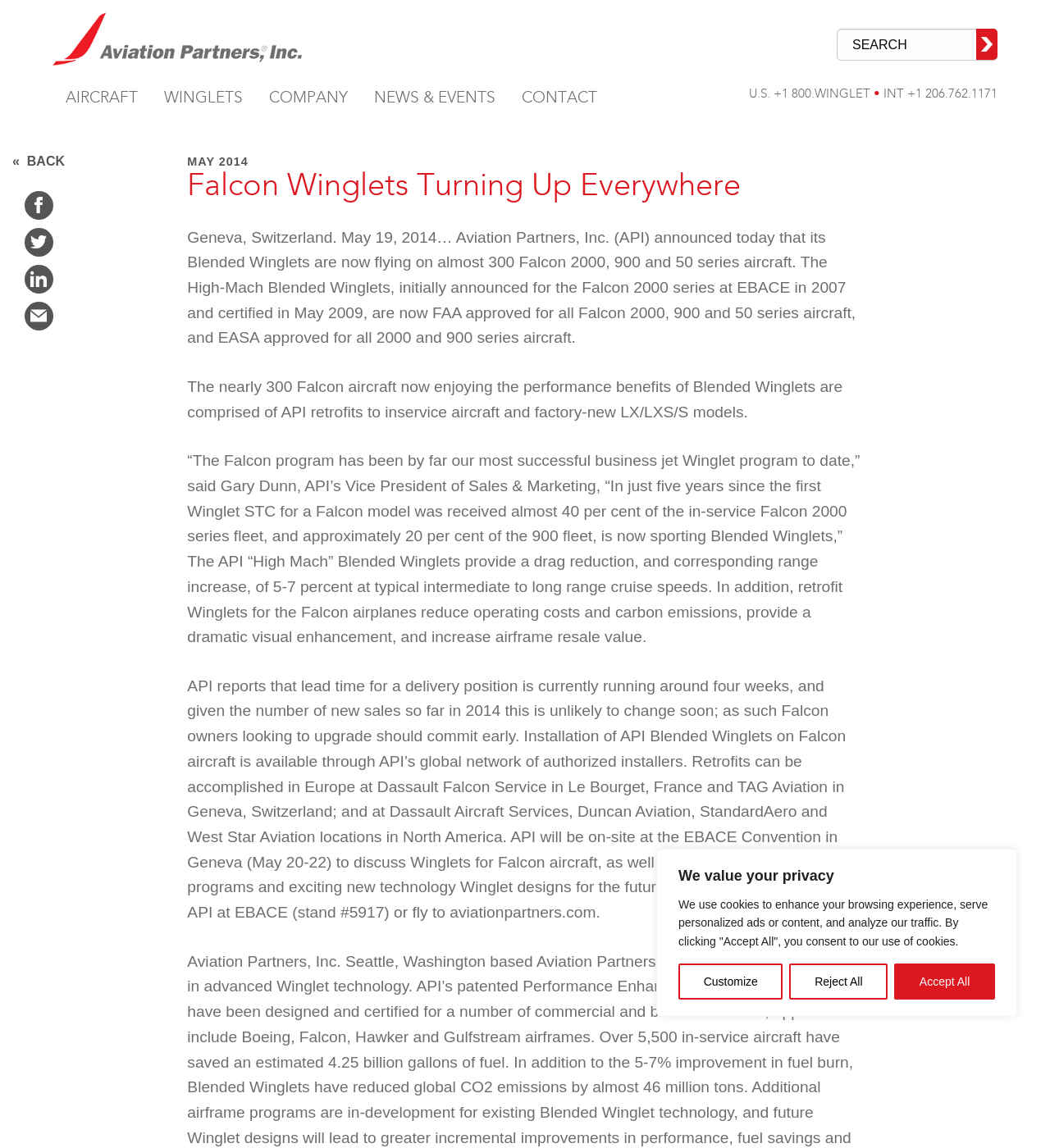Produce an elaborate caption capturing the essence of the webpage.

The webpage is about Aviation Partners, Inc. (API) and its Blended Winglets for Falcon aircraft. At the top, there is a cookie consent banner with buttons to customize, reject, or accept all cookies. Below the banner, there is an Aviation Partners logo on the left and a search bar on the right.

The main navigation menu is located below the search bar, with links to "AIRCRAFT", "WINGLETS", "COMPANY", "NEWS & EVENTS", and "CONTACT". On the right side of the navigation menu, there is a section with a "U.S." label, a phone number, and an international phone number.

The main content of the webpage is an article about API's Blended Winglets, which are now flying on almost 300 Falcon 2000, 900, and 50 series aircraft. The article is divided into several paragraphs, with headings and static text describing the benefits of the Blended Winglets, including drag reduction, range increase, and visual enhancement.

On the left side of the article, there are links to API's social media pages, including Facebook, Twitter, LinkedIn, and mail. Below the article, there is no additional content.

Overall, the webpage is focused on providing information about API's Blended Winglets and their benefits for Falcon aircraft owners.